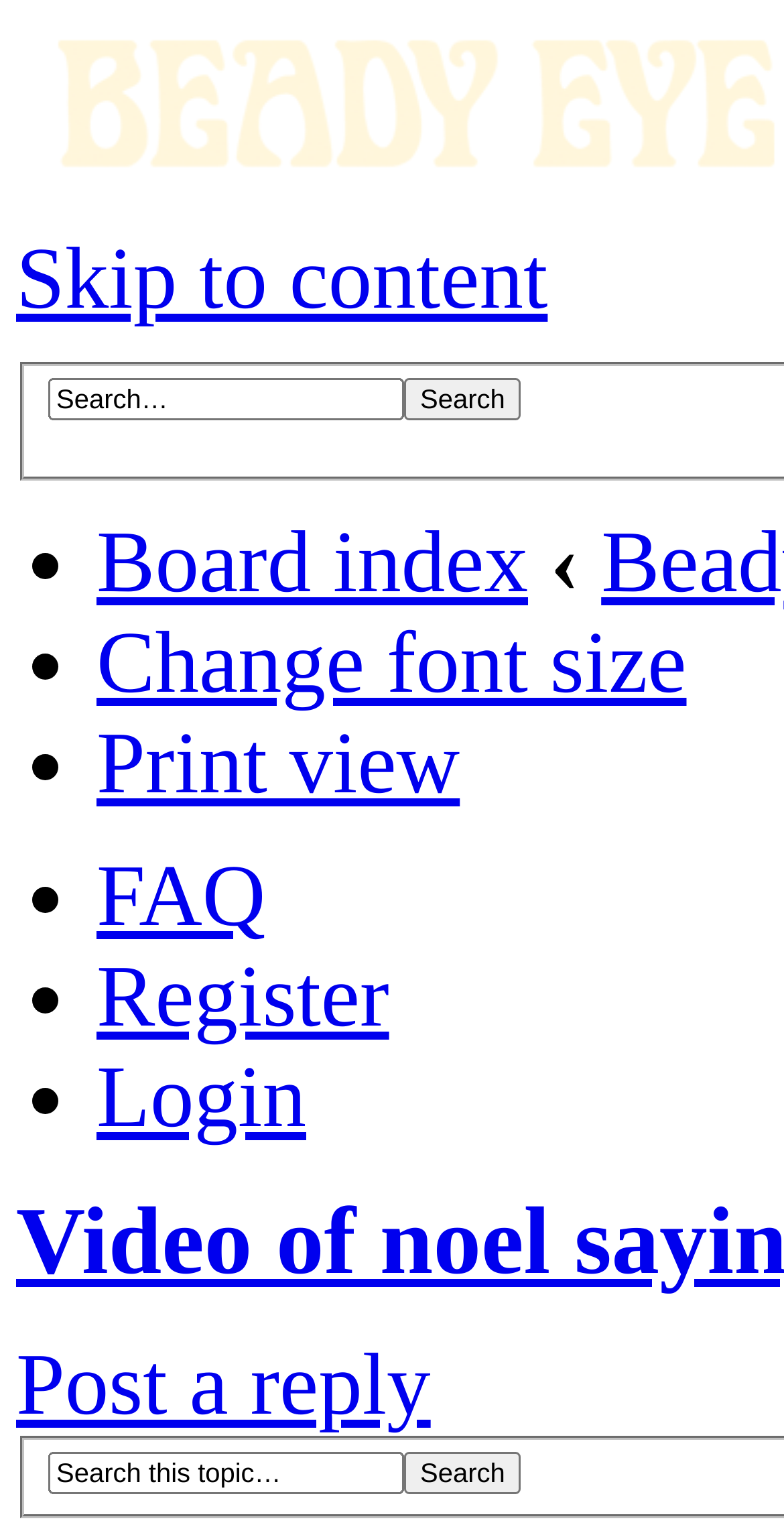Find the bounding box coordinates for the element described here: "Post a reply".

[0.021, 0.872, 0.549, 0.935]